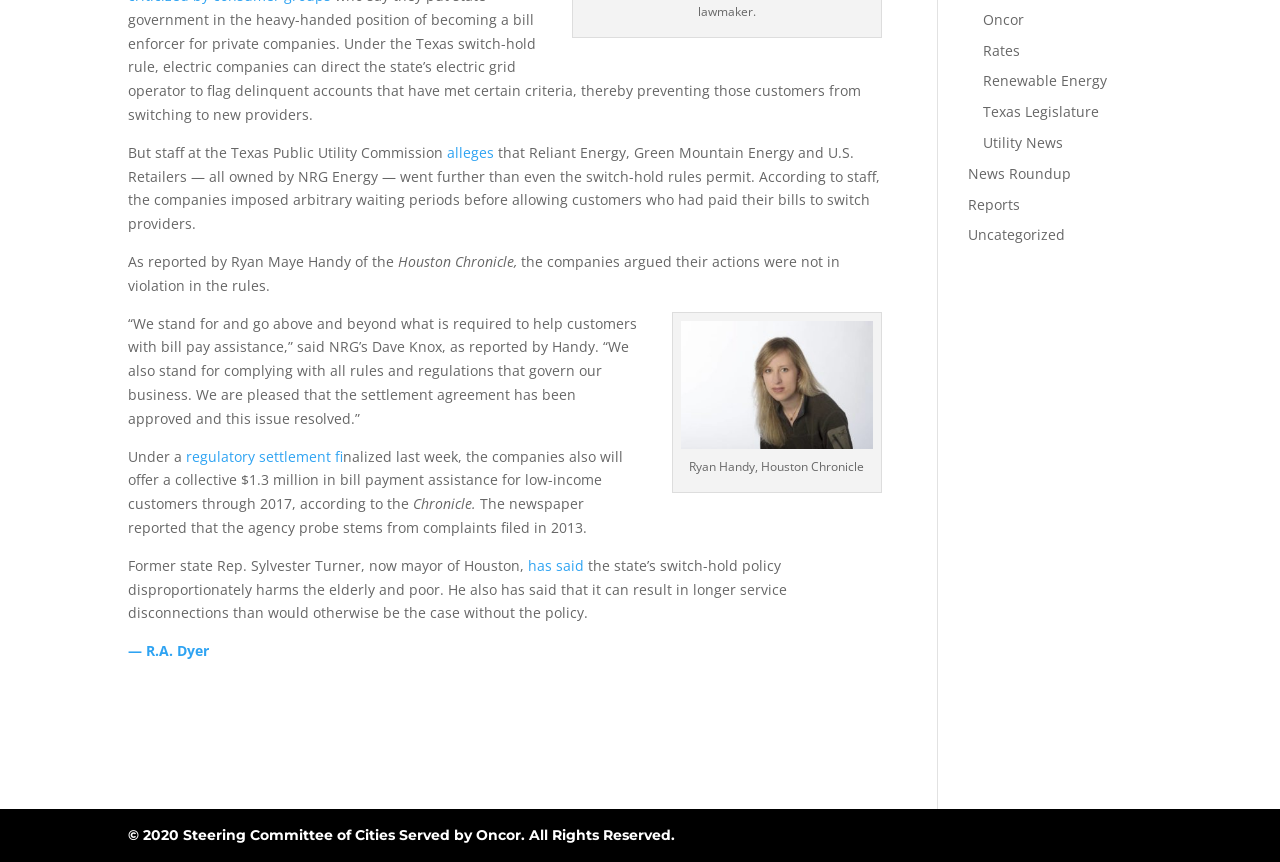Find the bounding box coordinates for the UI element whose description is: "— R.A. Dyer". The coordinates should be four float numbers between 0 and 1, in the format [left, top, right, bottom].

[0.1, 0.744, 0.163, 0.766]